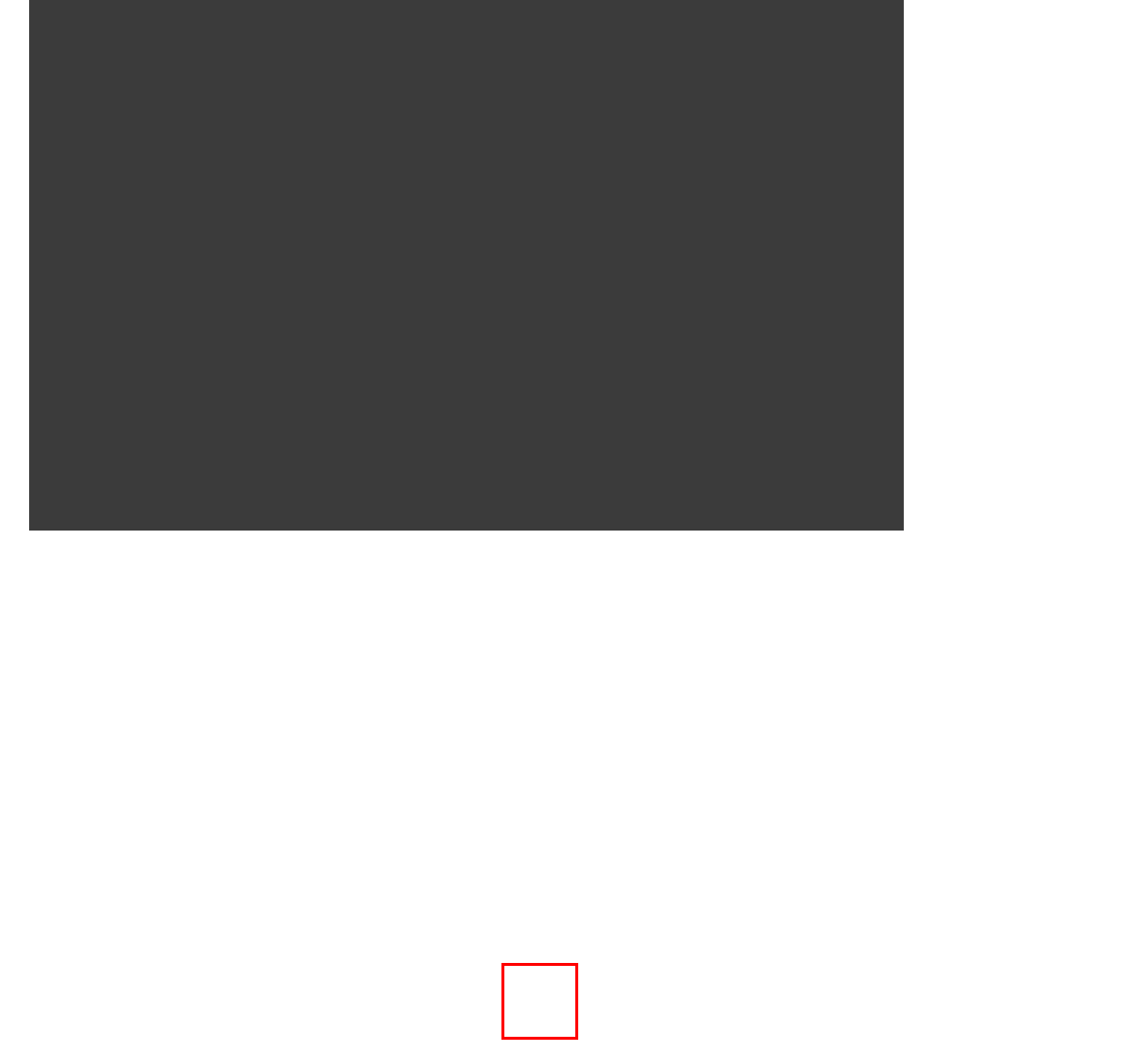Given a screenshot of a webpage with a red bounding box around an element, choose the most appropriate webpage description for the new page displayed after clicking the element within the bounding box. Here are the candidates:
A. Red Dragon Oriental Palace, Hotel, Shopping Centre, Spa & Arena of Martial Arts.
B. ME Hollywood Films Corporation Los Angeles CA, Tel: +1 213 788 7770
C. Gangsters' Wives Movie, A Myke Macino Film.
D. The Golden Globes - Myke Macino
E. Dreams Come True at ME Hollywood Los Angeles Tel: +44 207 157 9940.
F. Ken Baker, Executive - British Co VP | ME Hollywood Films
G. David Qin, Executive - Asian VP | ME Hollywood Films
H. Miami Run, A Myke Macino Film

A